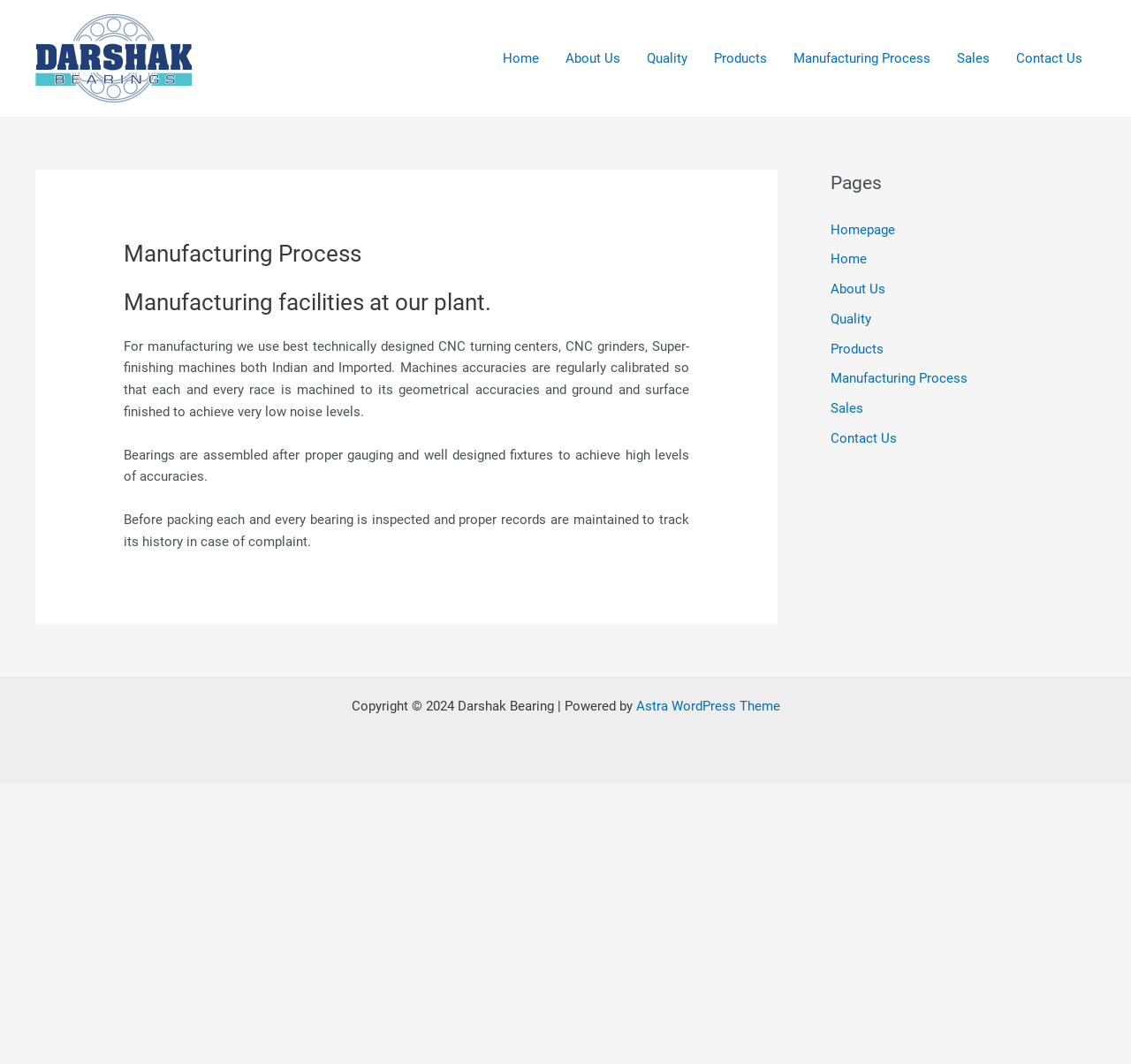Please identify the bounding box coordinates of the area I need to click to accomplish the following instruction: "learn about manufacturing process".

[0.69, 0.026, 0.834, 0.084]